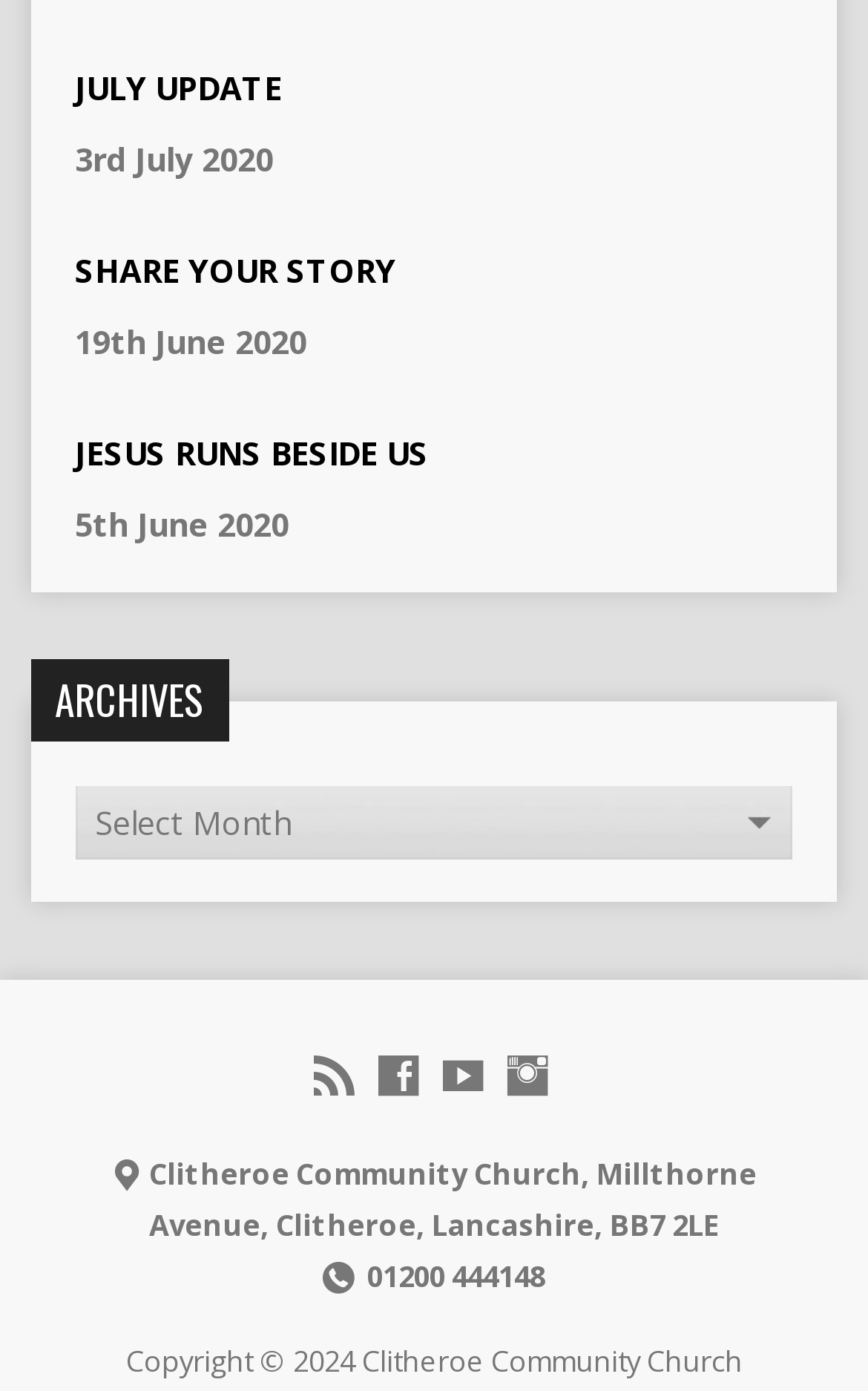Pinpoint the bounding box coordinates of the clickable area necessary to execute the following instruction: "Select an option from ARCHIVES". The coordinates should be given as four float numbers between 0 and 1, namely [left, top, right, bottom].

[0.035, 0.473, 0.263, 0.533]